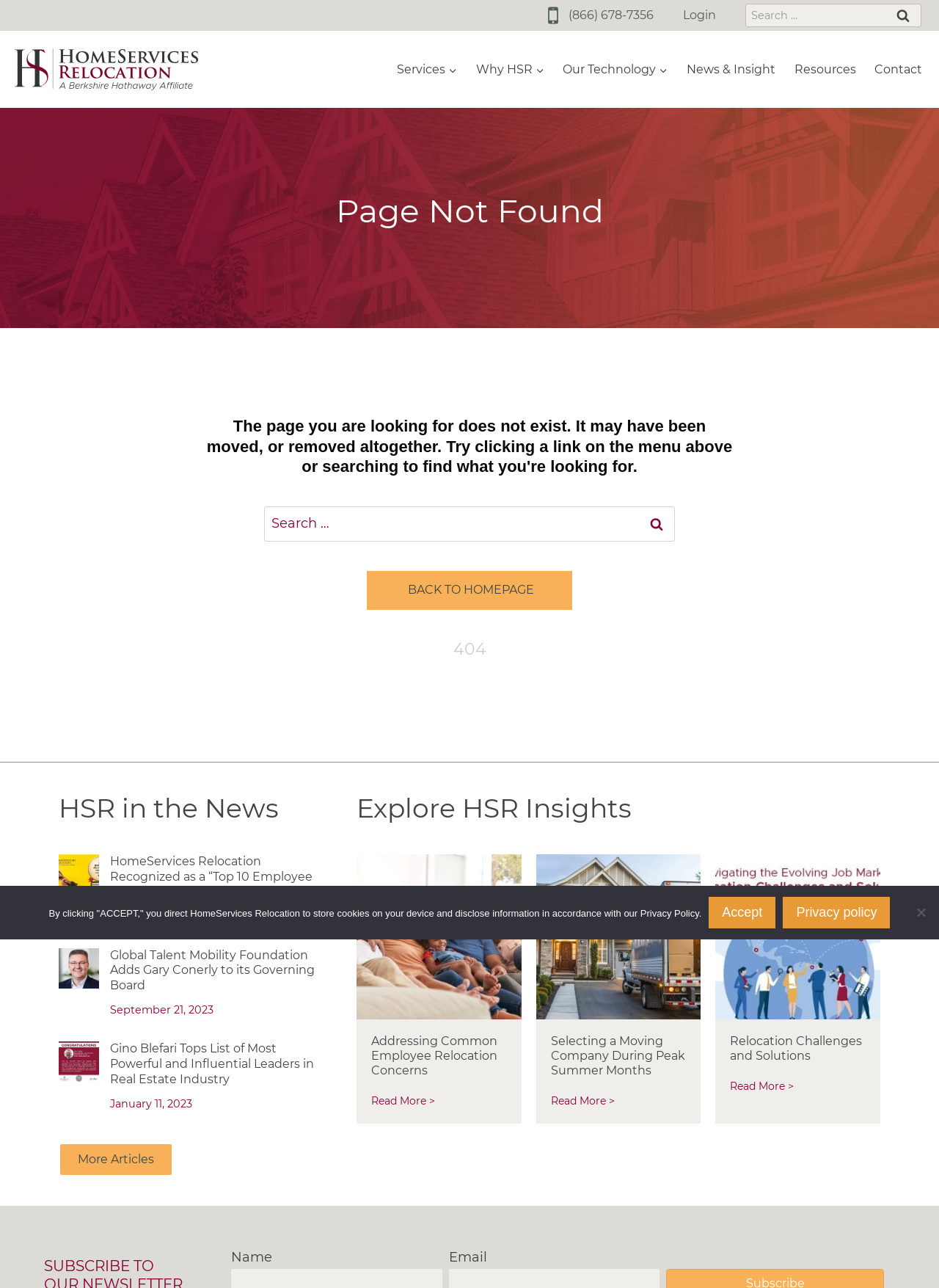Answer succinctly with a single word or phrase:
How many main navigation menu items are there?

7